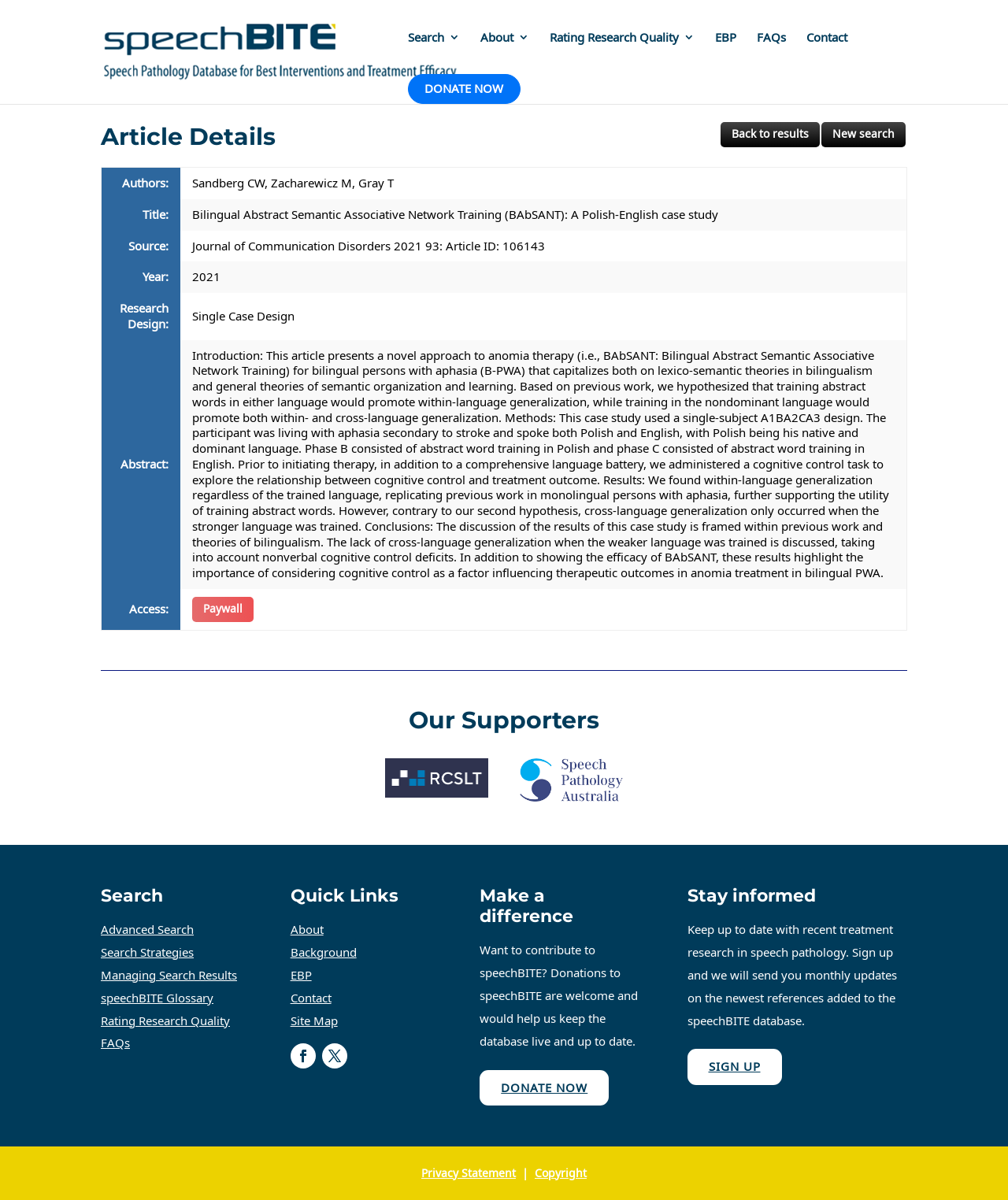Create an elaborate caption that covers all aspects of the webpage.

This webpage is about a research article titled "Bilingual Abstract Semantic Associative Network Training (BAbSANT): A Polish-English case study" on the speechBITE website. At the top of the page, there is a logo and a navigation menu with links to "Search", "About", "Rating Research Quality", "EBP", "FAQs", "Contact", and "DONATE NOW". 

Below the navigation menu, there is a section titled "Article Details" with a table displaying information about the research article, including authors, title, source, year, research design, and abstract. The abstract is a lengthy text that describes the research methodology, results, and conclusions of the study.

On the right side of the page, there are several sections, including "Our Supporters" with images of logos, "Search" with links to advanced search, search strategies, and managing search results, and "Quick Links" with links to about, background, EBP, contact, and site map.

At the bottom of the page, there are three sections: "Make a difference" with a call to action to donate to speechBITE, "Stay informed" with an invitation to sign up for monthly updates on new research references, and a footer section with links to privacy statement, copyright, and a separator line.